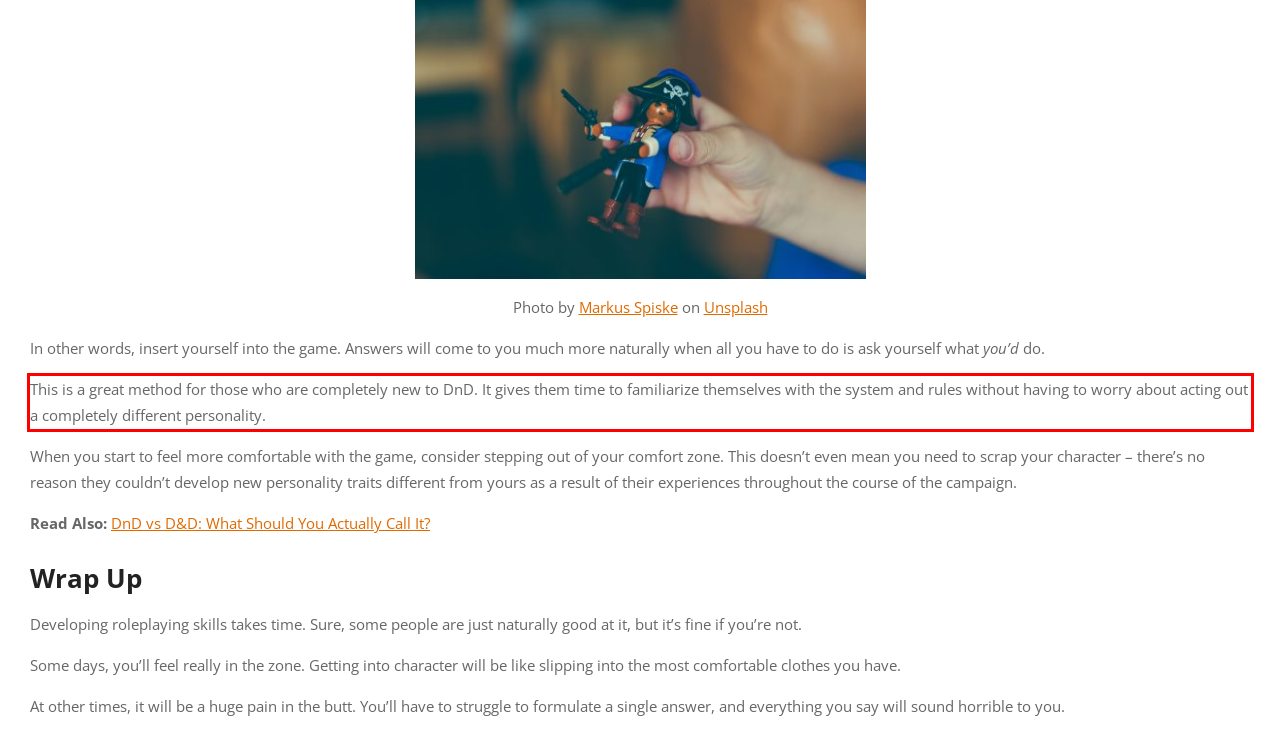Given the screenshot of the webpage, identify the red bounding box, and recognize the text content inside that red bounding box.

This is a great method for those who are completely new to DnD. It gives them time to familiarize themselves with the system and rules without having to worry about acting out a completely different personality.